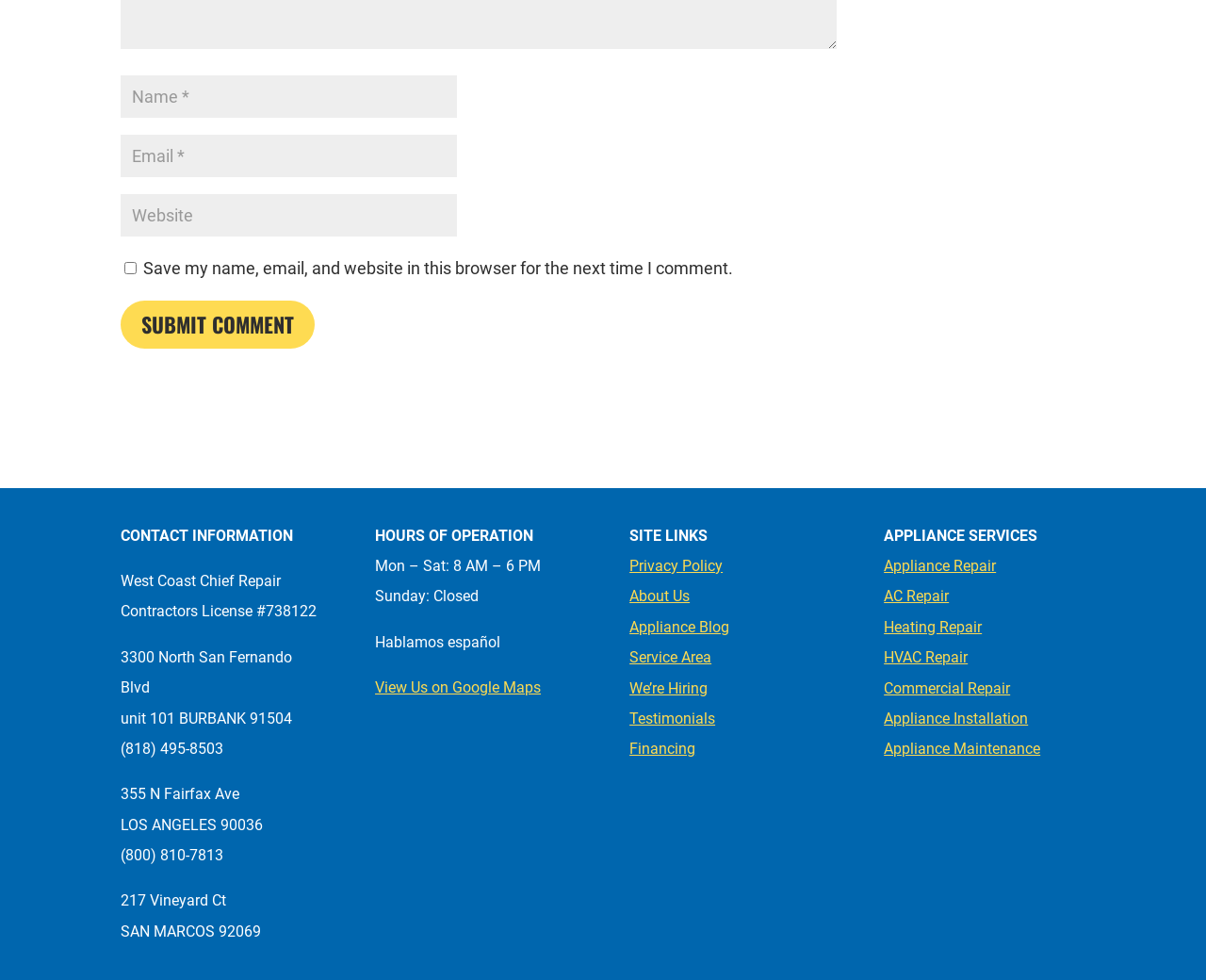Identify the bounding box coordinates necessary to click and complete the given instruction: "View Us on Google Maps".

[0.311, 0.692, 0.448, 0.711]